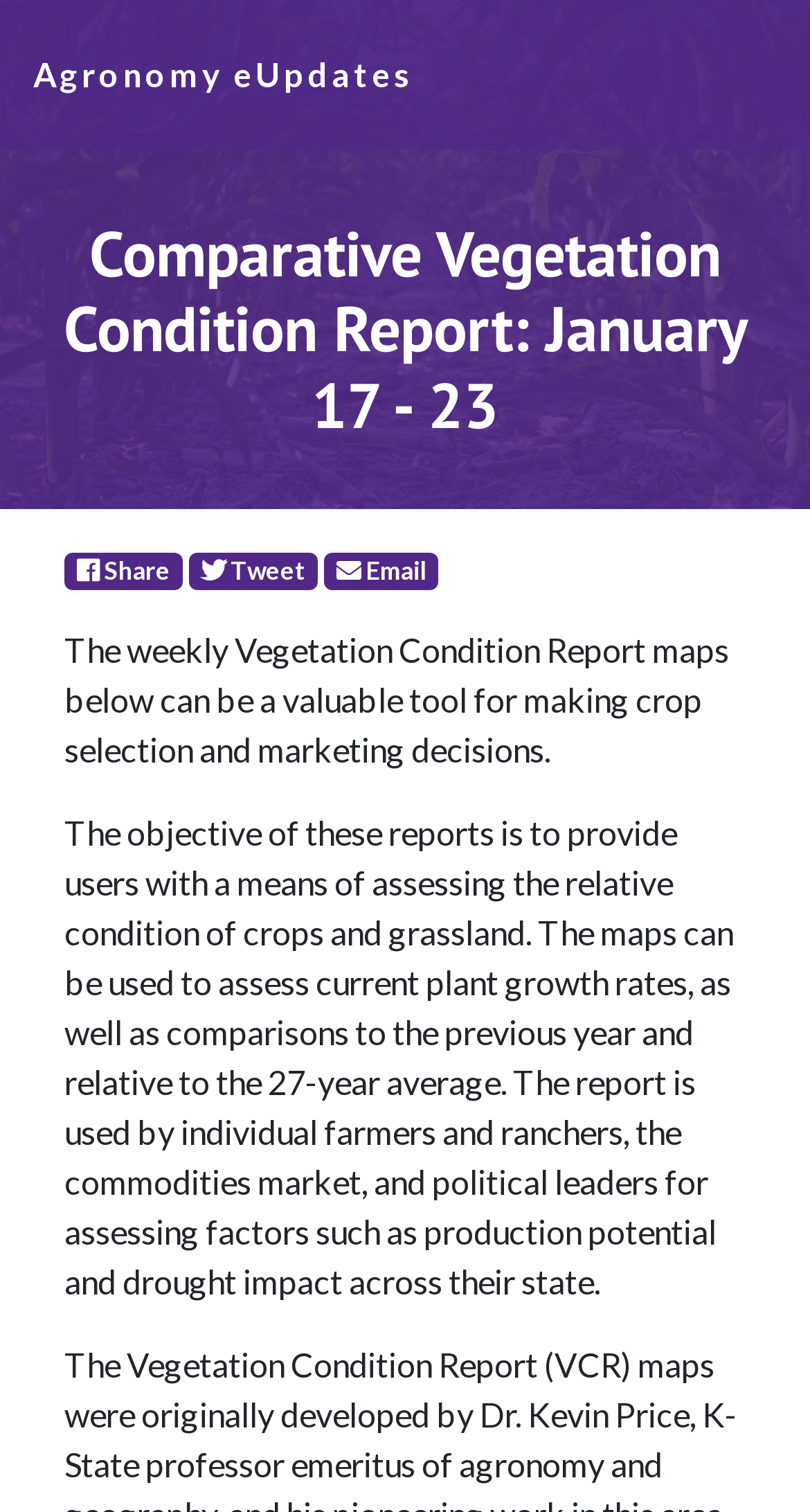Please specify the bounding box coordinates in the format (top-left x, top-left y, bottom-right x, bottom-right y), with all values as floating point numbers between 0 and 1. Identify the bounding box of the UI element described by: Agronomy eUpdates

[0.041, 0.026, 0.511, 0.073]